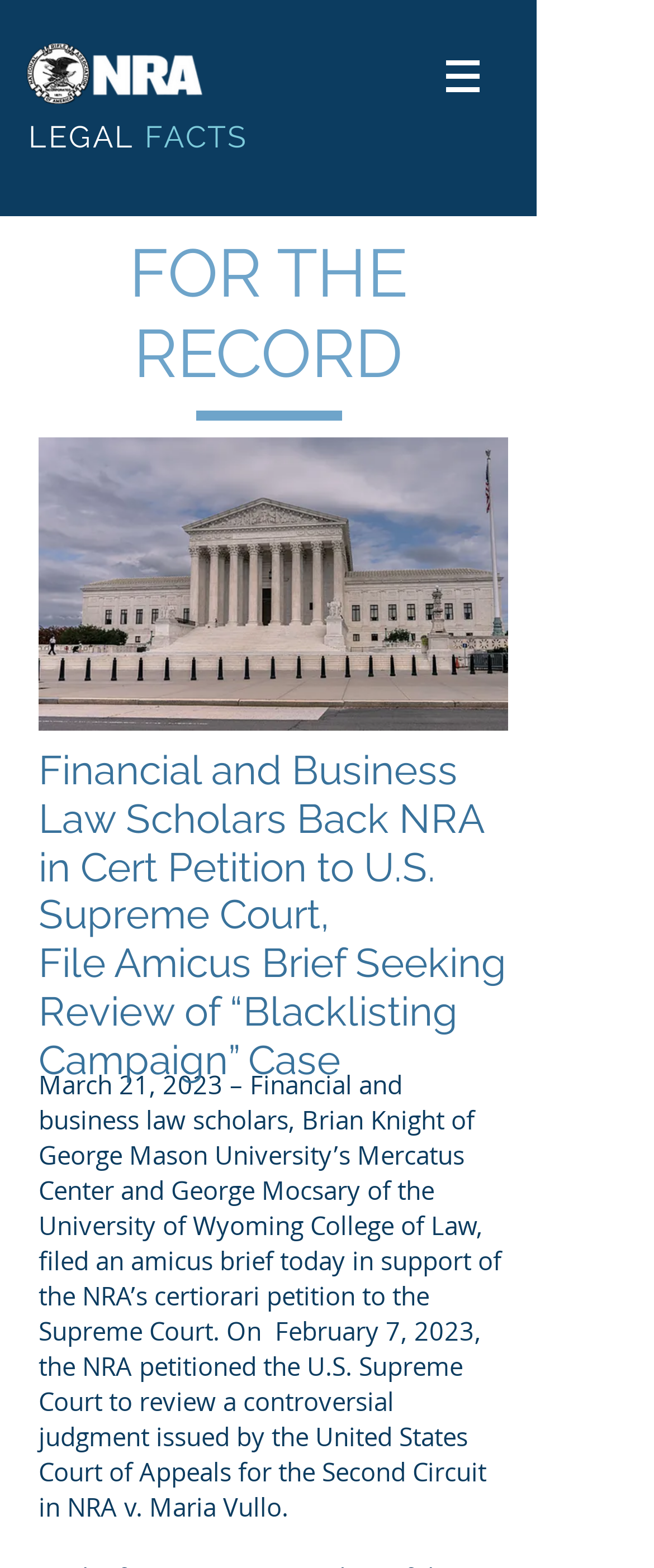Using the information shown in the image, answer the question with as much detail as possible: What is the topic of the latest article?

I determined the topic of the latest article by looking at the heading 'Financial and Business Law Scholars Back NRA in Cert Petition to U.S. Supreme Court, File Amicus Brief Seeking Review of “Blacklisting Campaign” Case' and the corresponding text, which suggests that the article is about the NRA's certiorari petition to the Supreme Court.